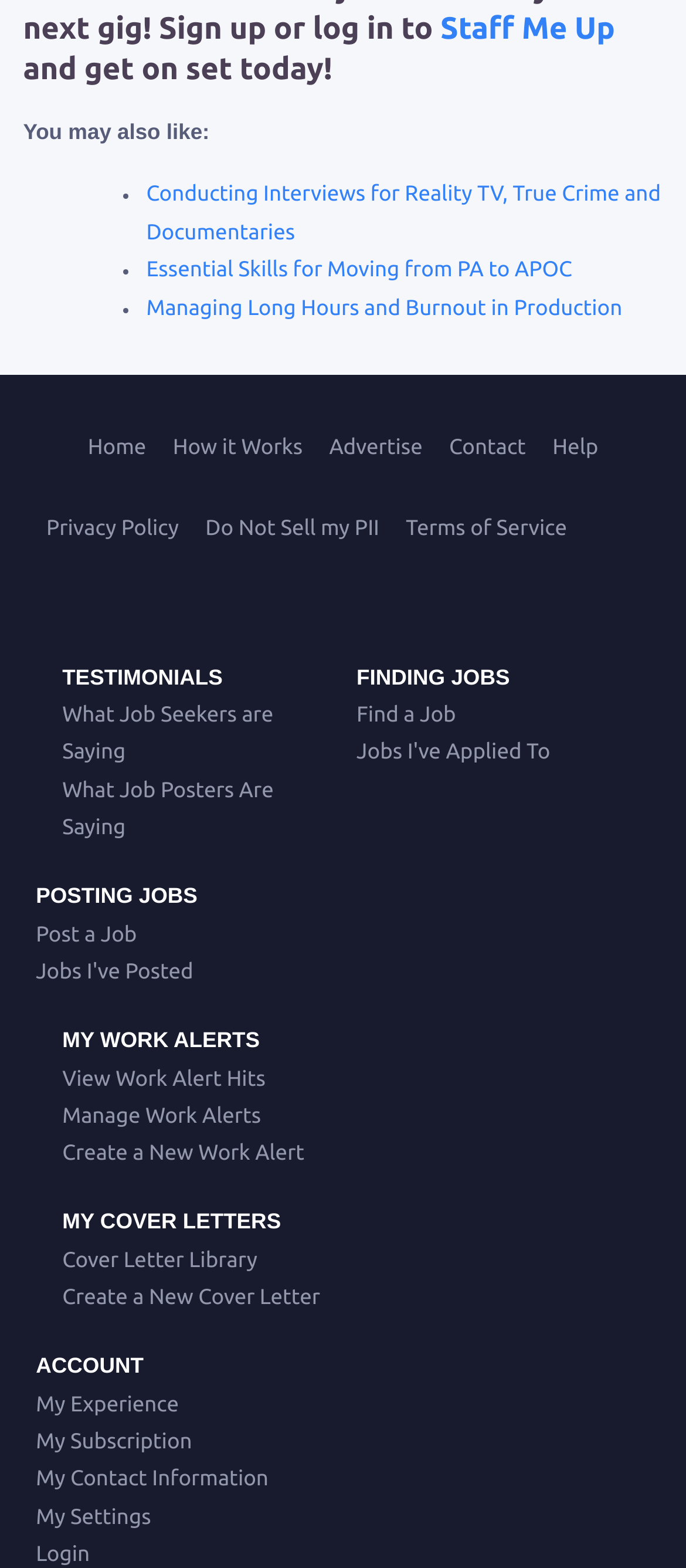Provide your answer to the question using just one word or phrase: What are the categories of jobs available on this website?

FINDING JOBS, POSTING JOBS, MY WORK ALERTS, MY COVER LETTERS, ACCOUNT